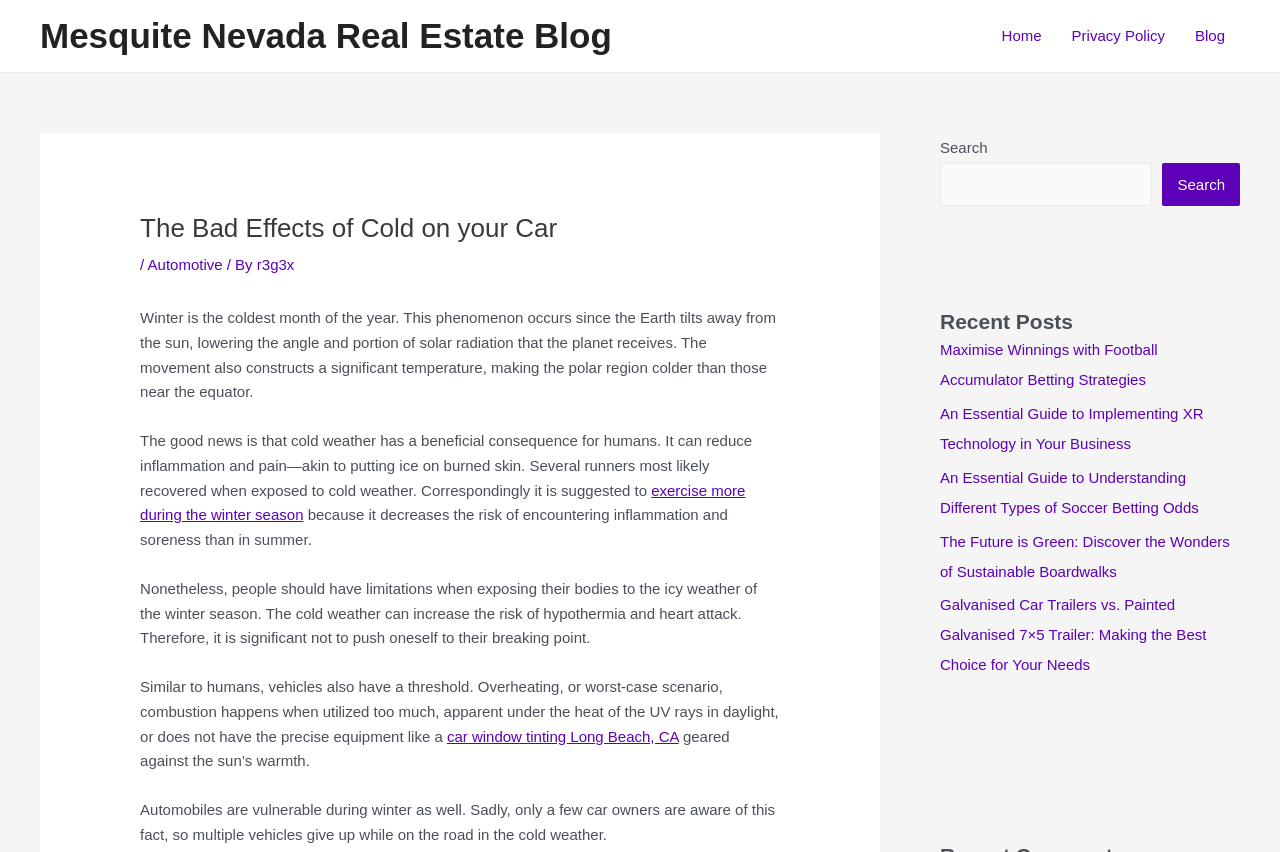Please identify the bounding box coordinates of the clickable area that will fulfill the following instruction: "Search for something". The coordinates should be in the format of four float numbers between 0 and 1, i.e., [left, top, right, bottom].

[0.908, 0.191, 0.969, 0.242]